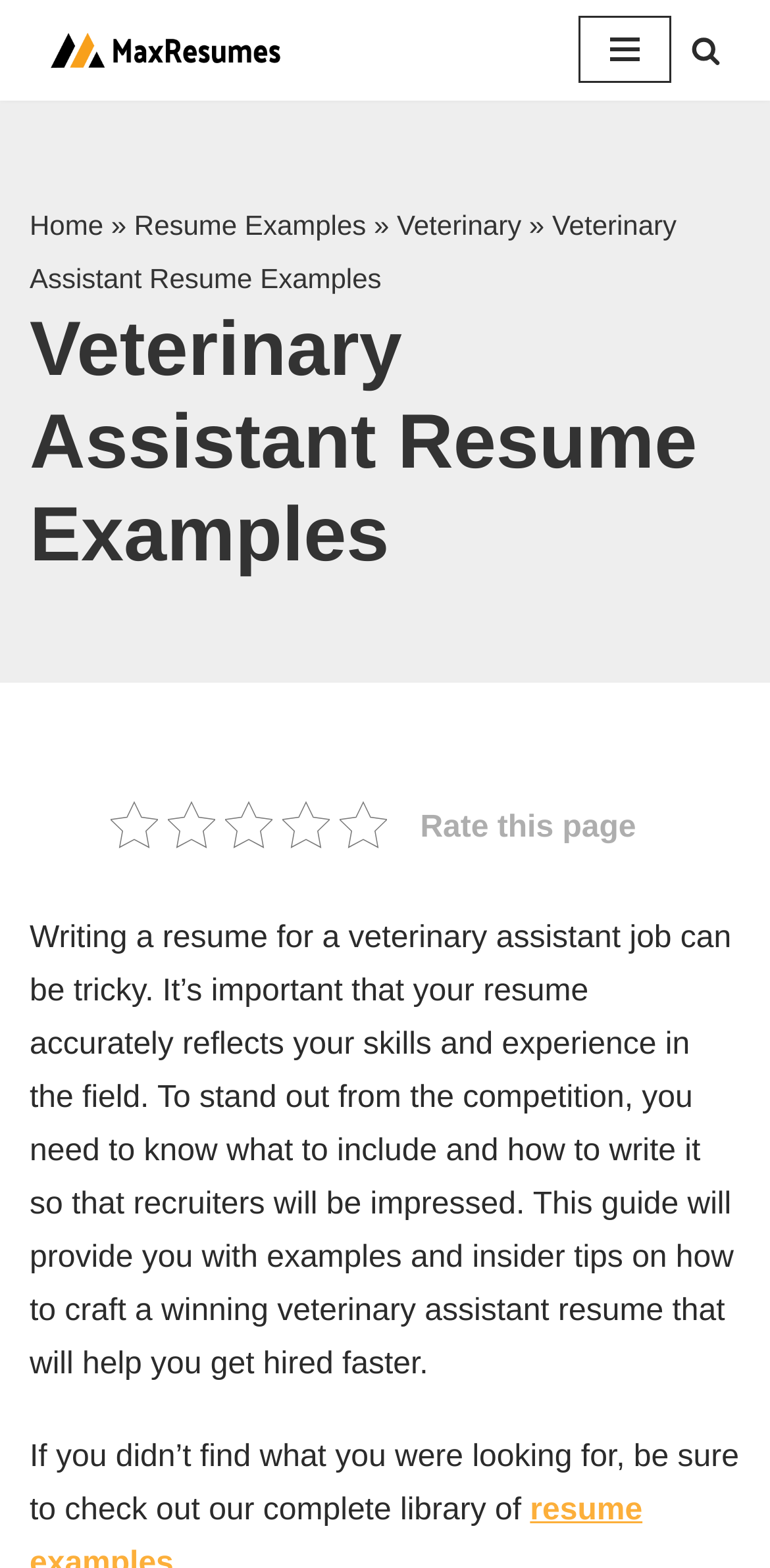Give a concise answer of one word or phrase to the question: 
What is the target audience for the webpage content?

Veterinary assistants